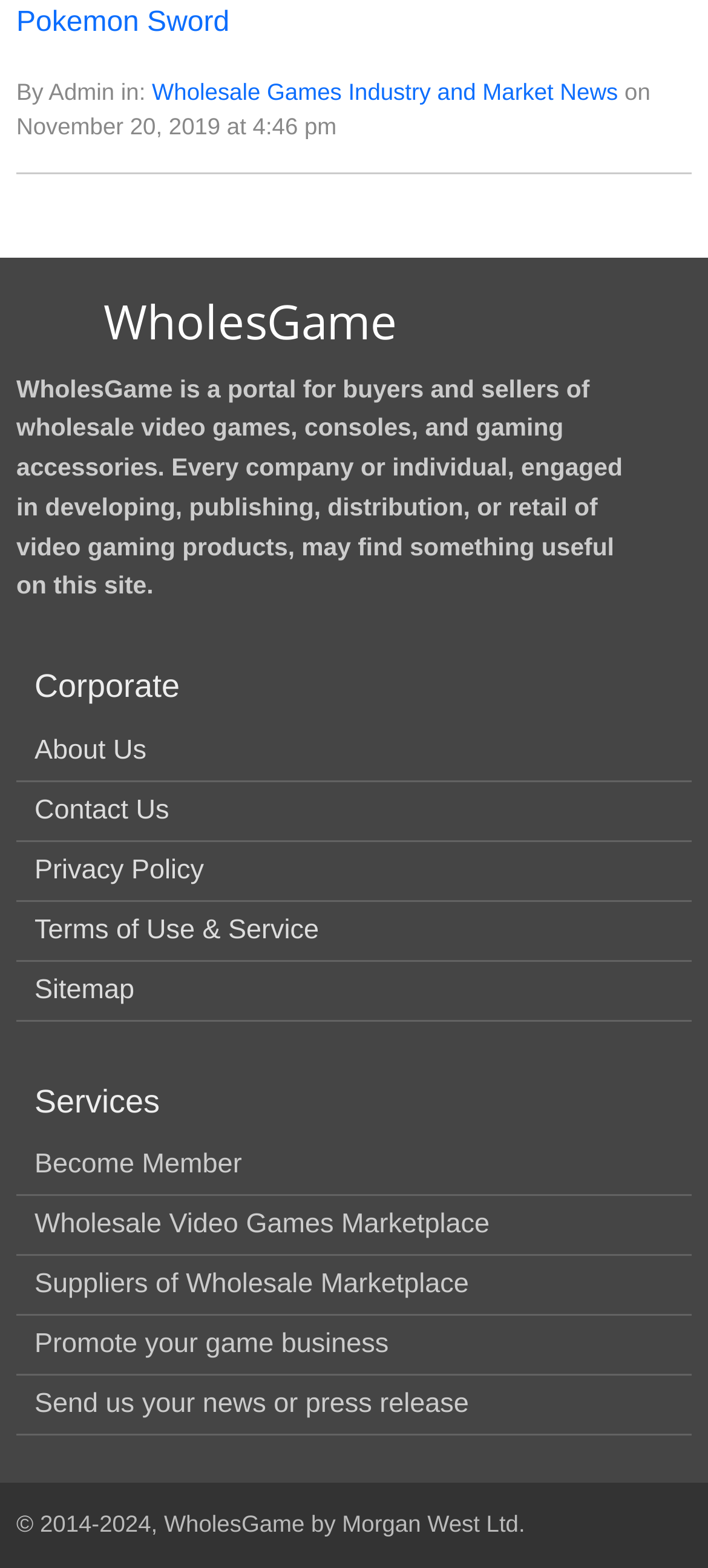Please identify the bounding box coordinates of the clickable area that will fulfill the following instruction: "Click on the 'Pokemon Sword' link". The coordinates should be in the format of four float numbers between 0 and 1, i.e., [left, top, right, bottom].

[0.023, 0.005, 0.324, 0.024]